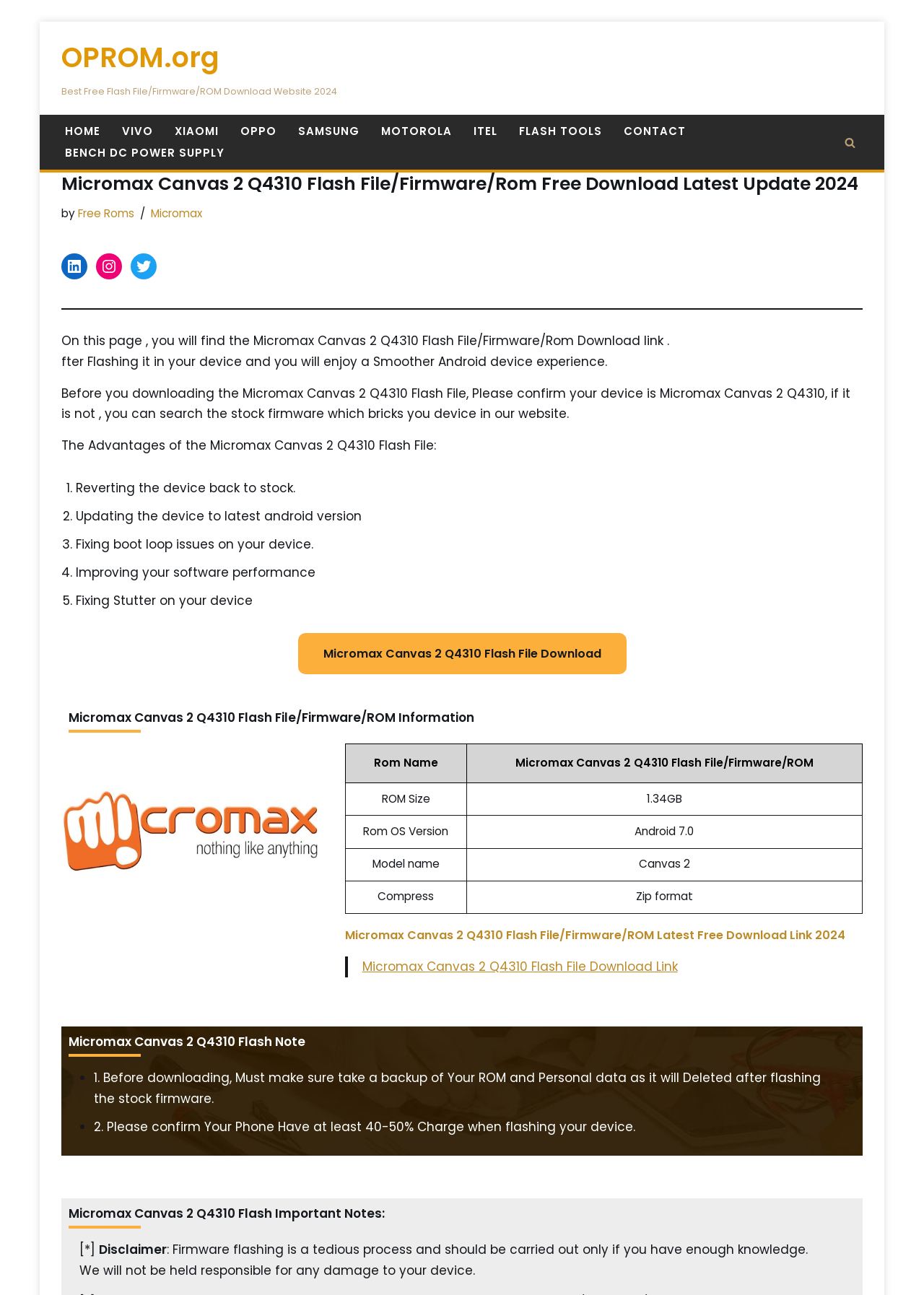Locate the bounding box coordinates of the area you need to click to fulfill this instruction: 'Download the Micromax Canvas 2 Q4310 Flash File'. The coordinates must be in the form of four float numbers ranging from 0 to 1: [left, top, right, bottom].

[0.322, 0.489, 0.678, 0.521]